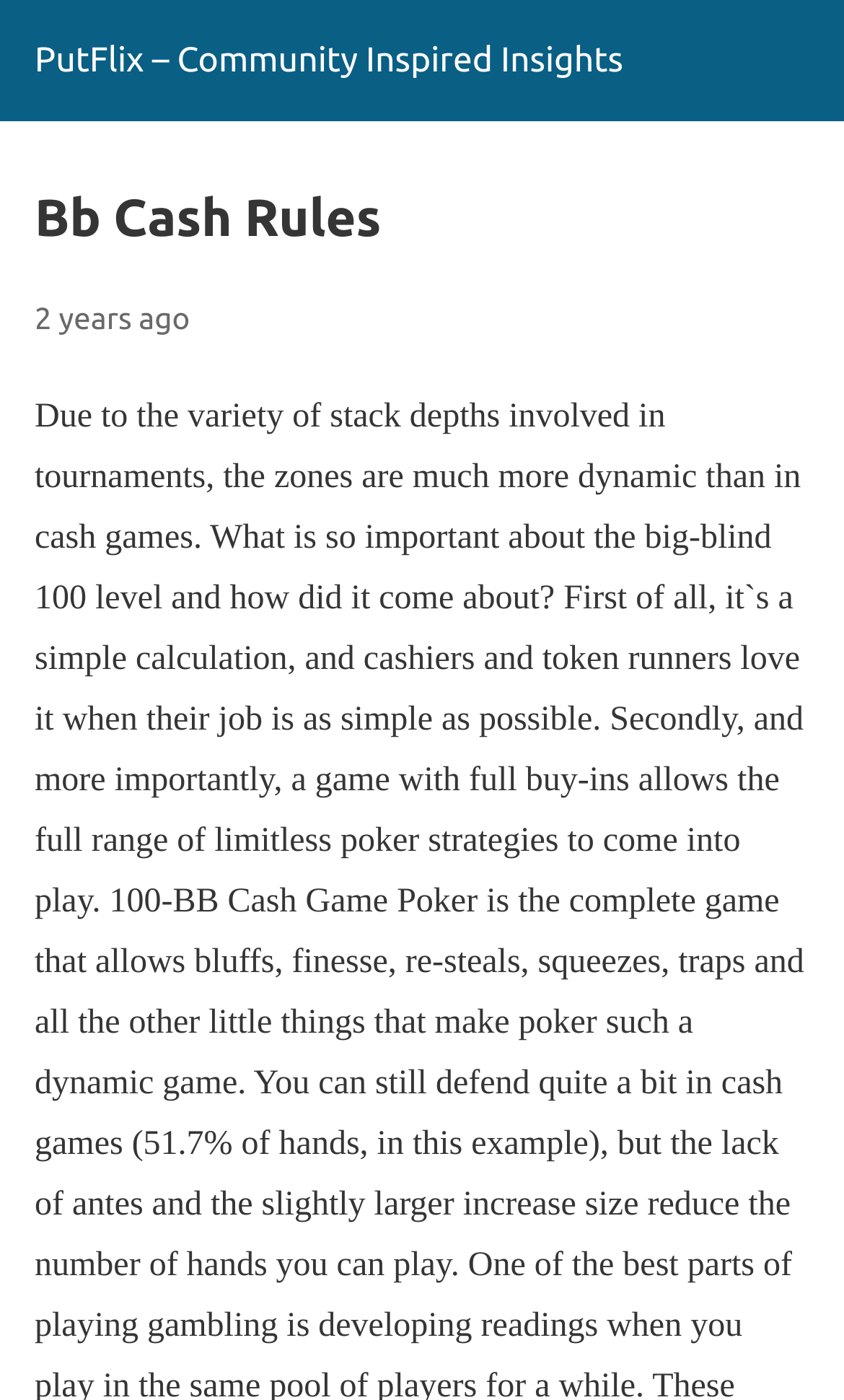Extract the main title from the webpage.

Bb Cash Rules